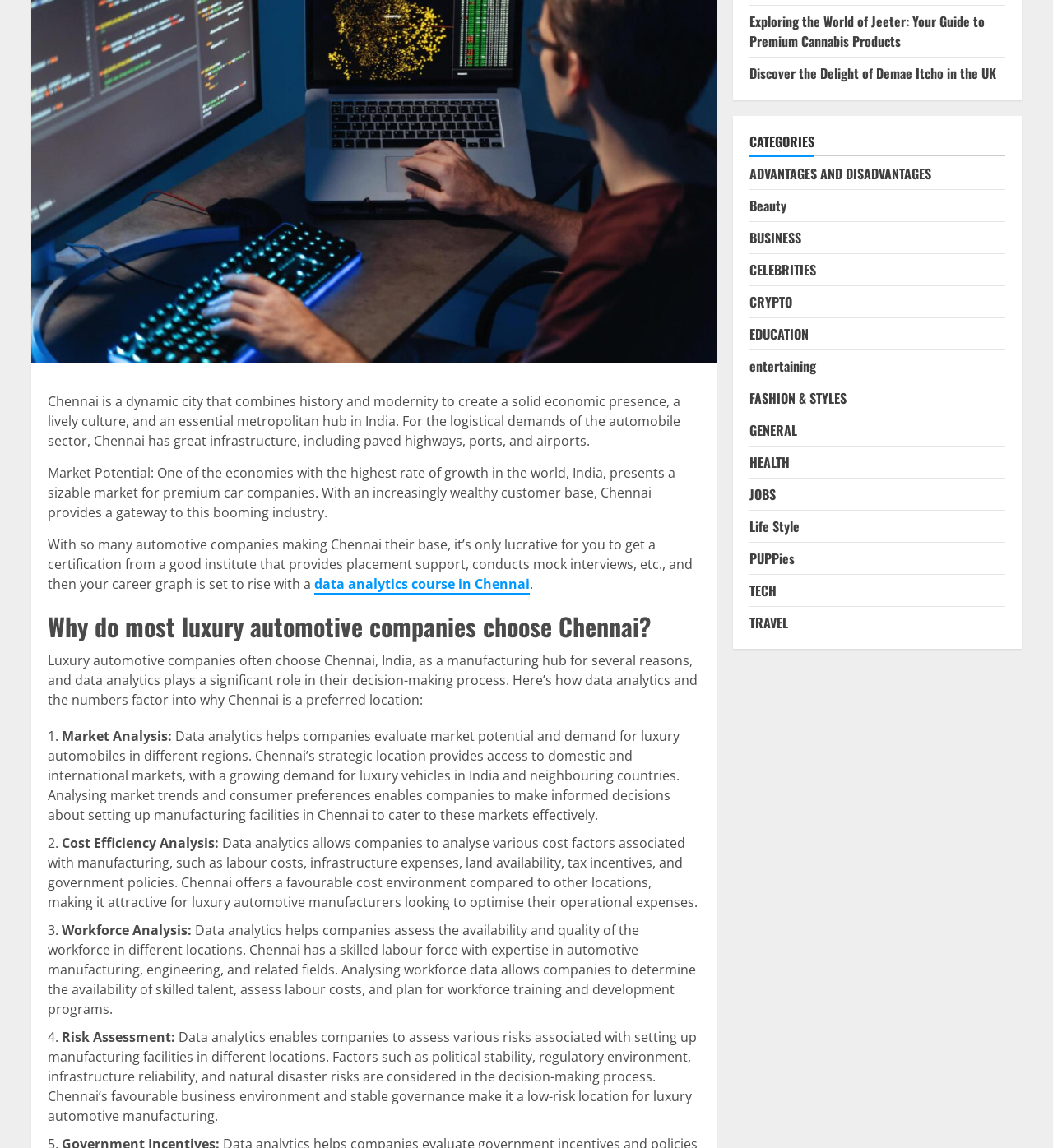Determine the bounding box for the UI element described here: "Life Style".

[0.712, 0.45, 0.759, 0.467]